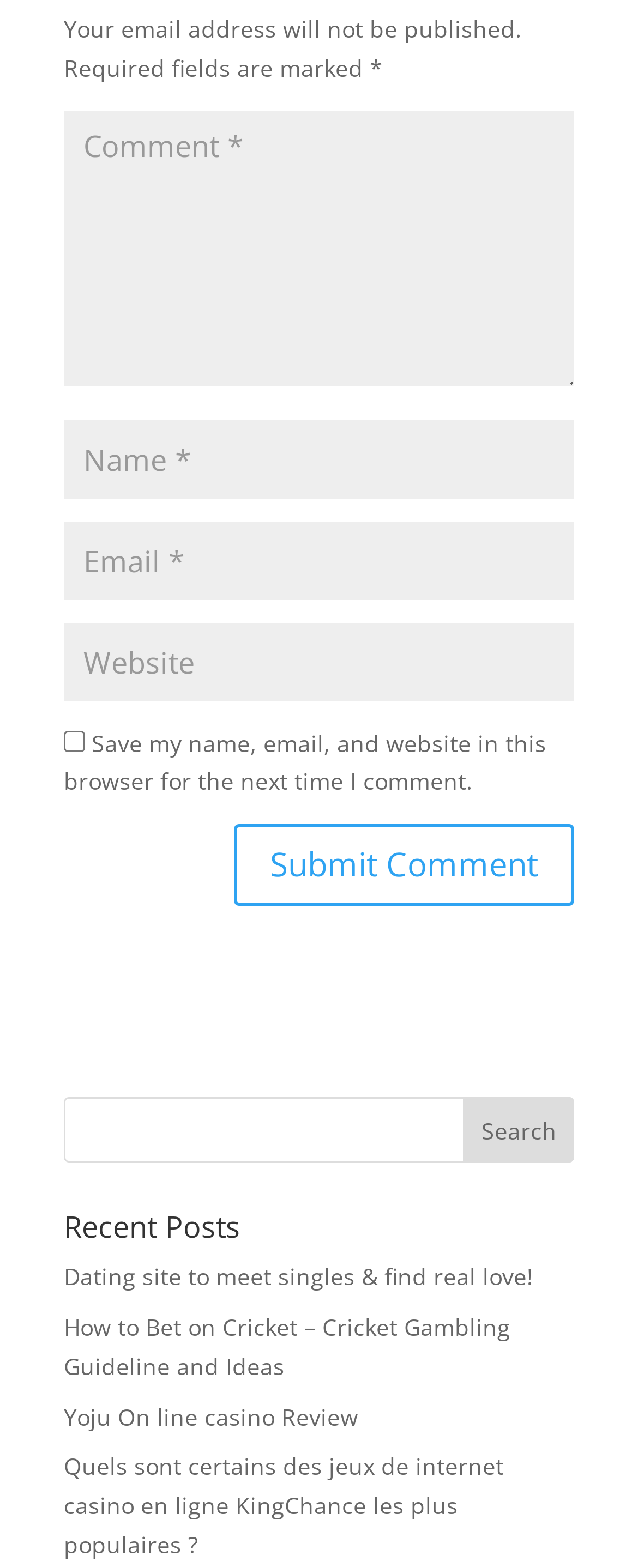Please specify the bounding box coordinates of the clickable region necessary for completing the following instruction: "Type your name". The coordinates must consist of four float numbers between 0 and 1, i.e., [left, top, right, bottom].

[0.1, 0.299, 0.9, 0.349]